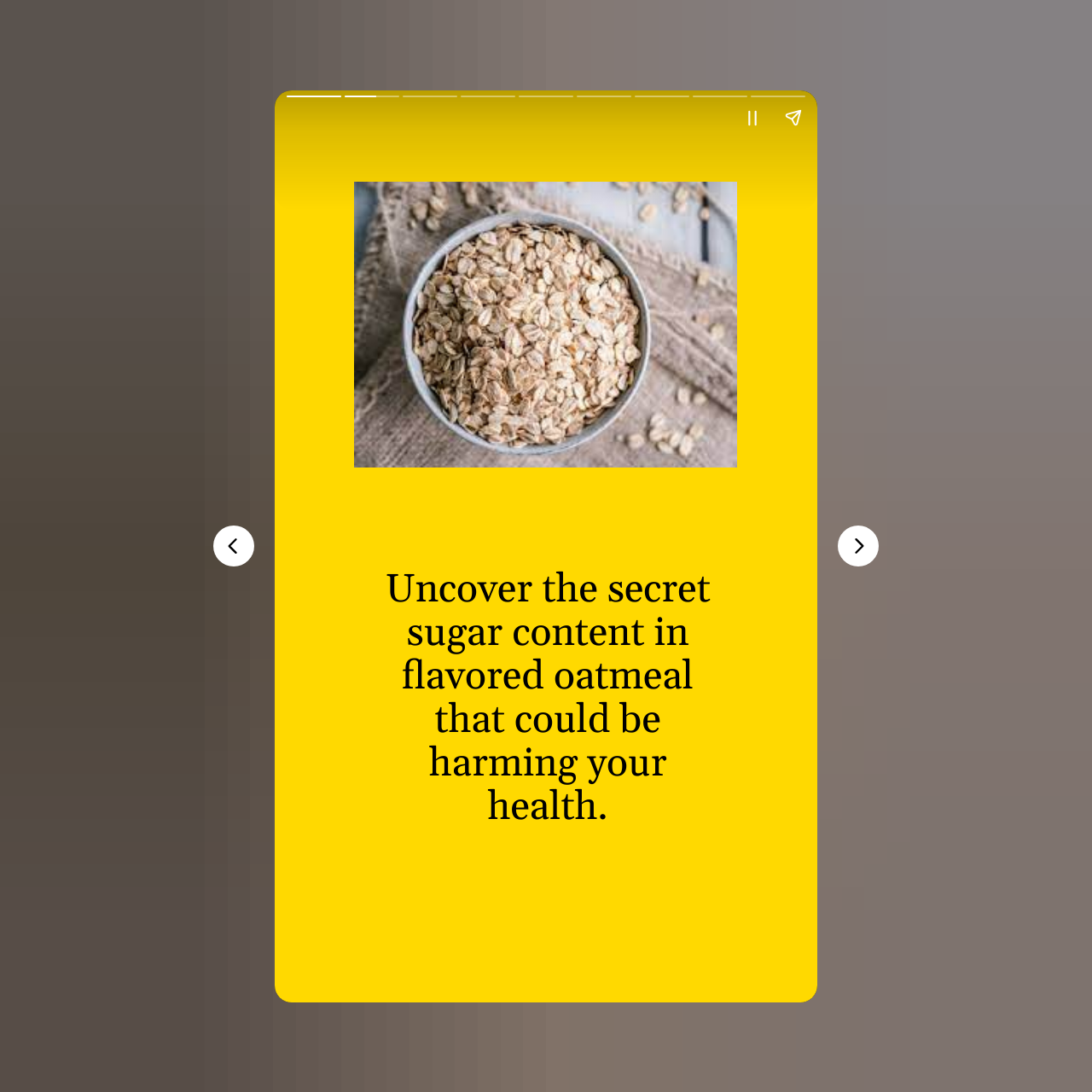Please provide a one-word or phrase answer to the question: 
What is the topic of the article?

Oatmeal